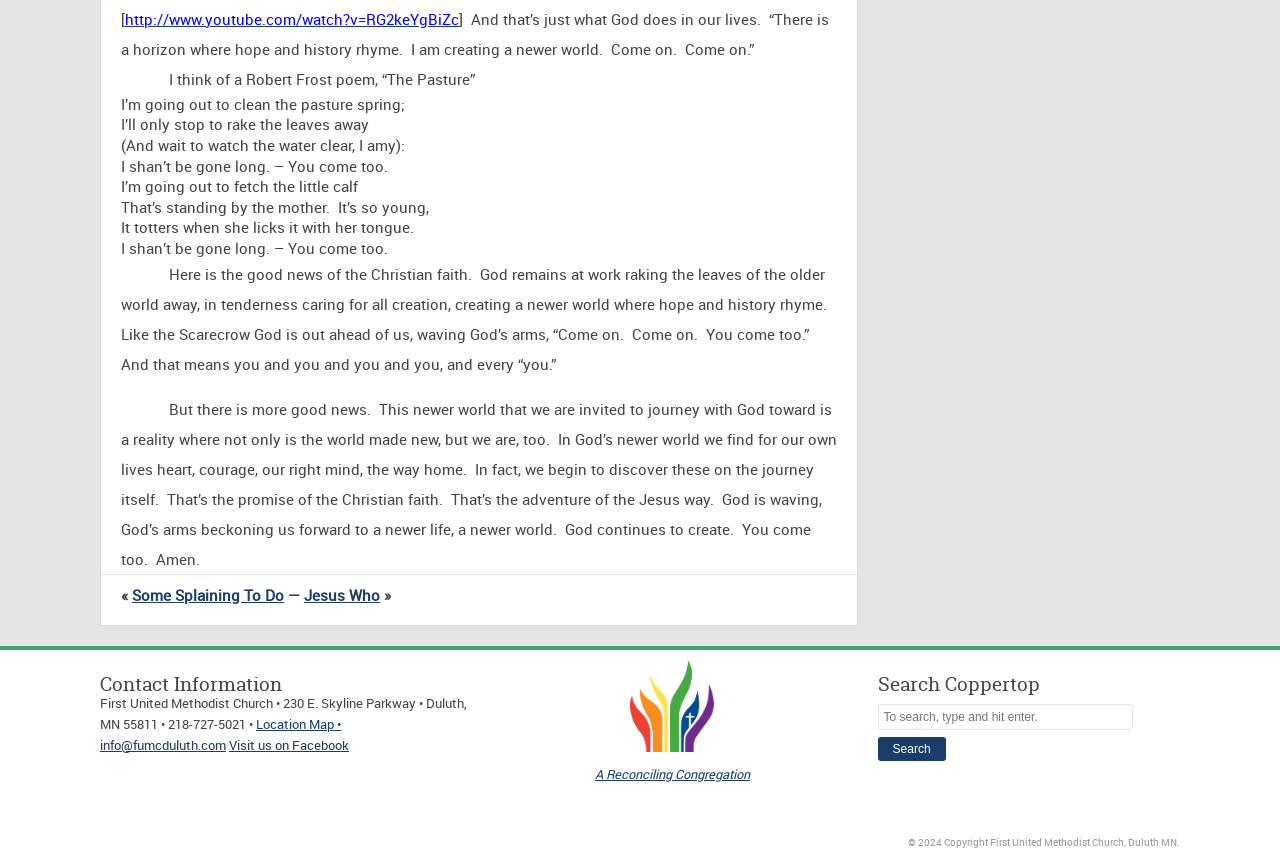Respond to the question below with a concise word or phrase:
What is the location of the church?

Duluth, MN 55811